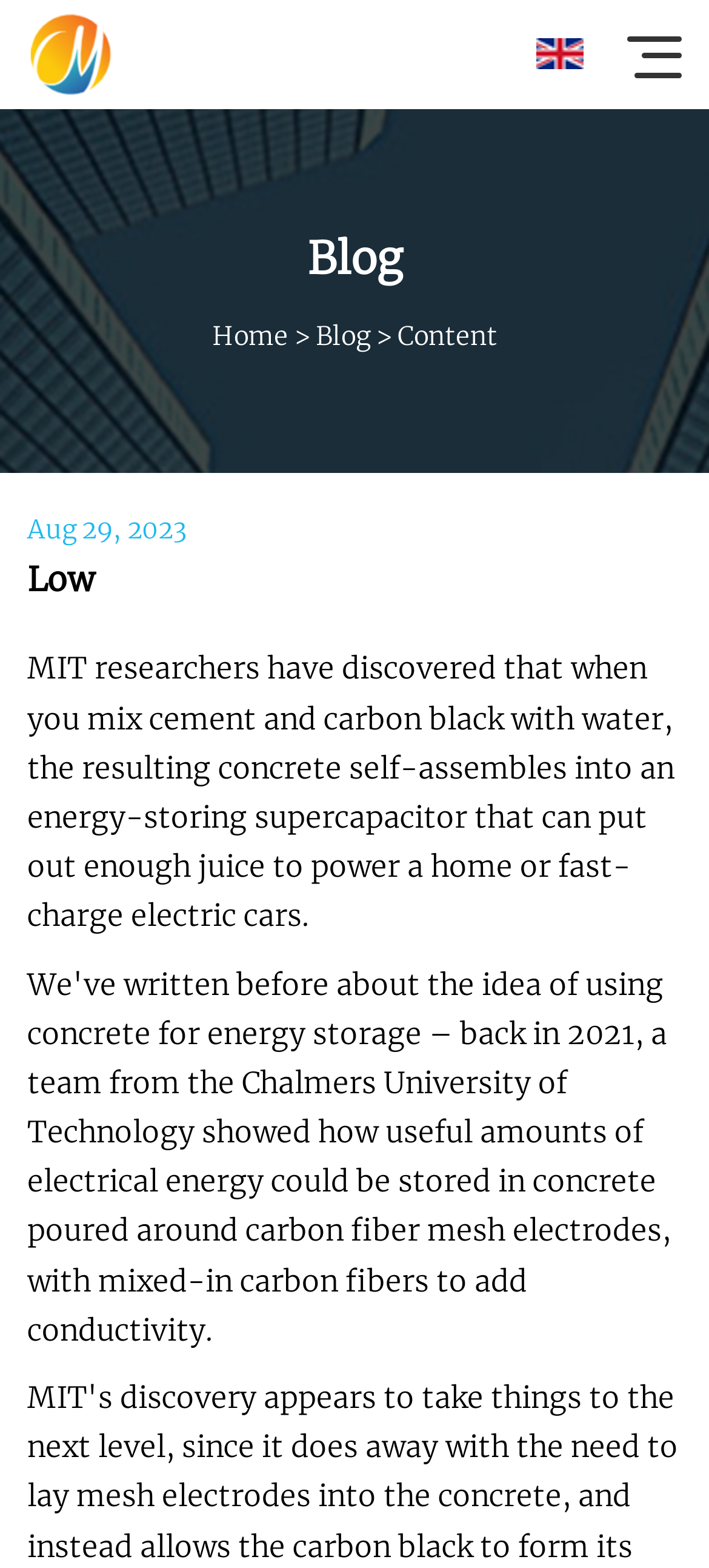Respond concisely with one word or phrase to the following query:
How many navigation links are there?

3